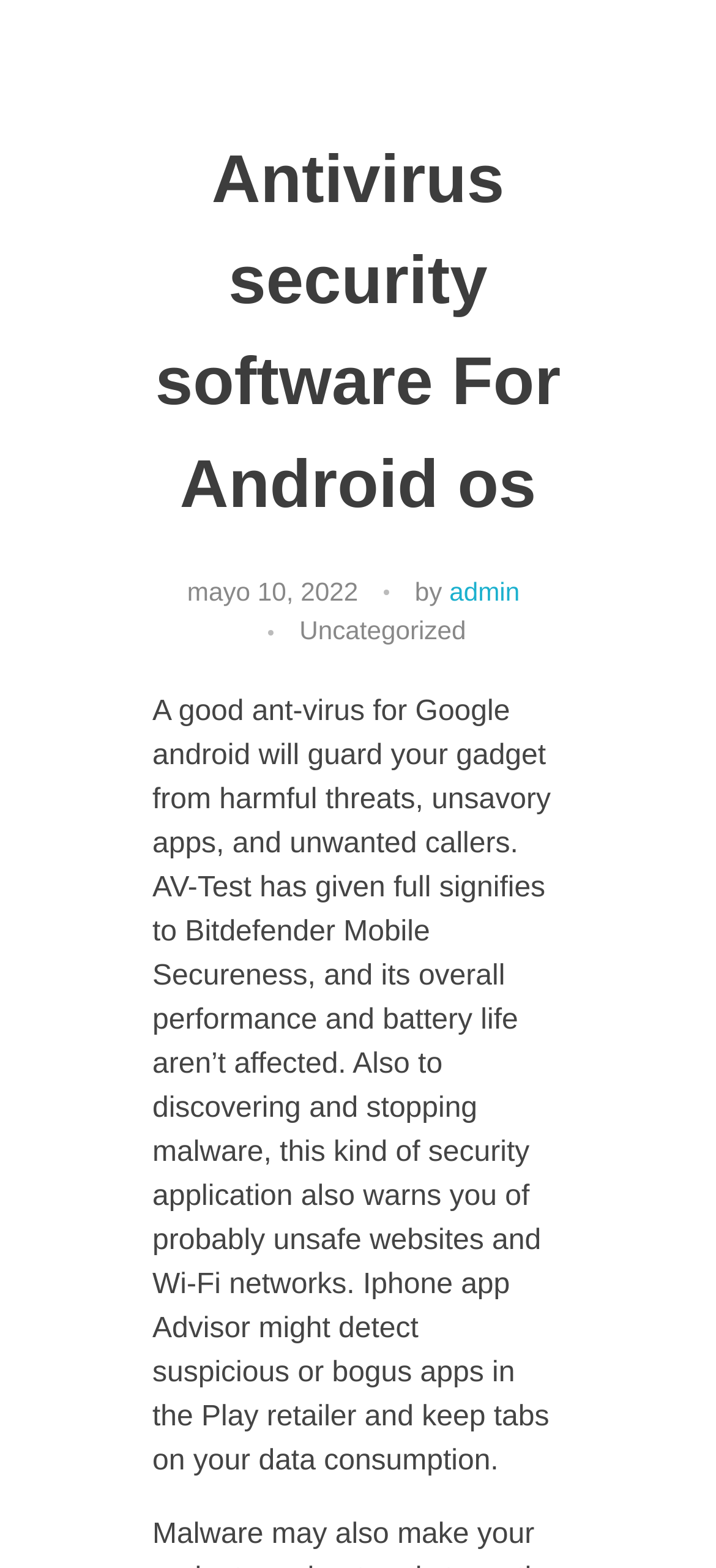Answer with a single word or phrase: 
What is the name of the antivirus software mentioned?

Bitdefender Mobile Security